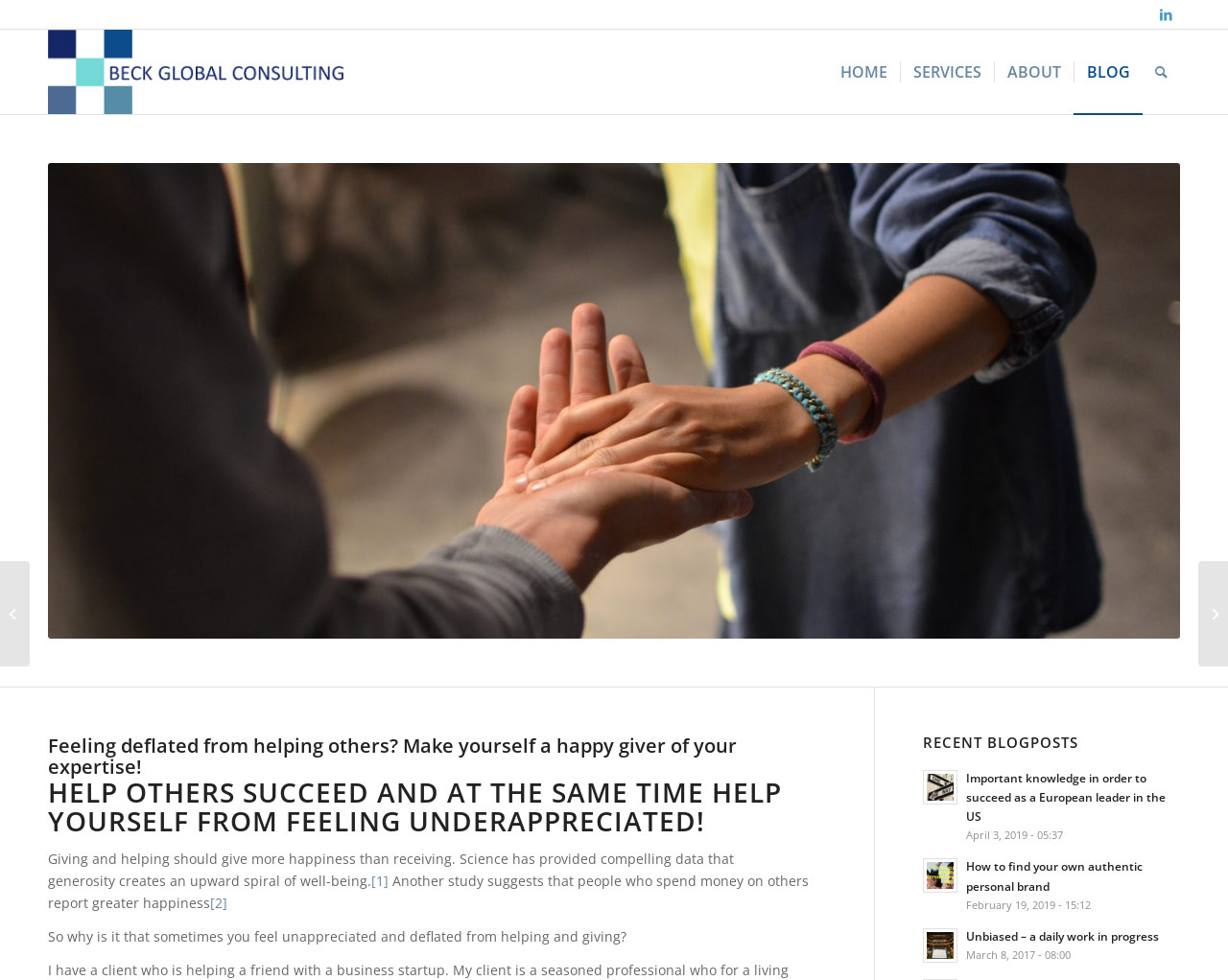What is the logo of Beck Global Consulting?
Provide a one-word or short-phrase answer based on the image.

BGC Logo